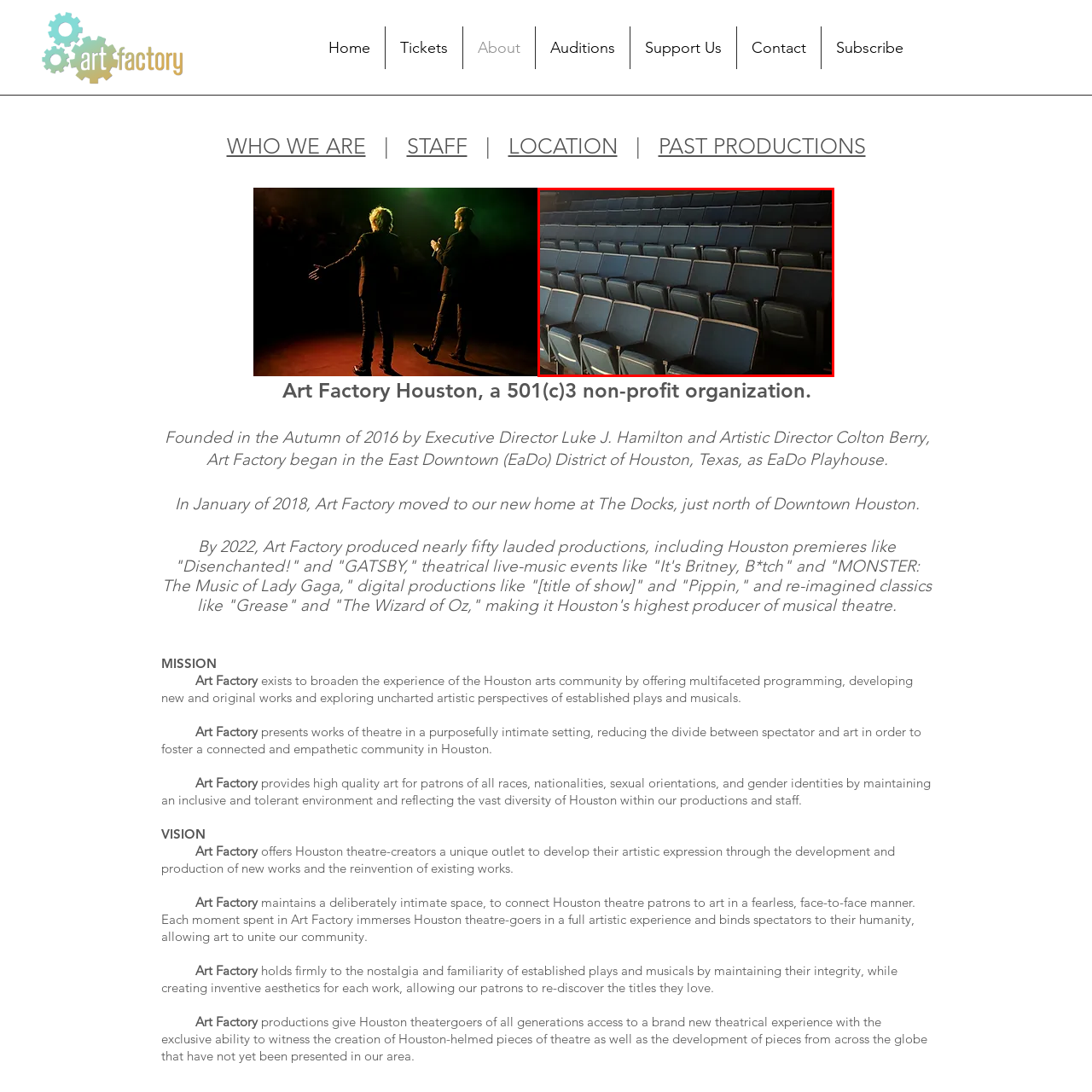Identify the subject within the red bounding box and respond to the following question in a single word or phrase:
What is the atmosphere suggested by the lighting?

Intimate